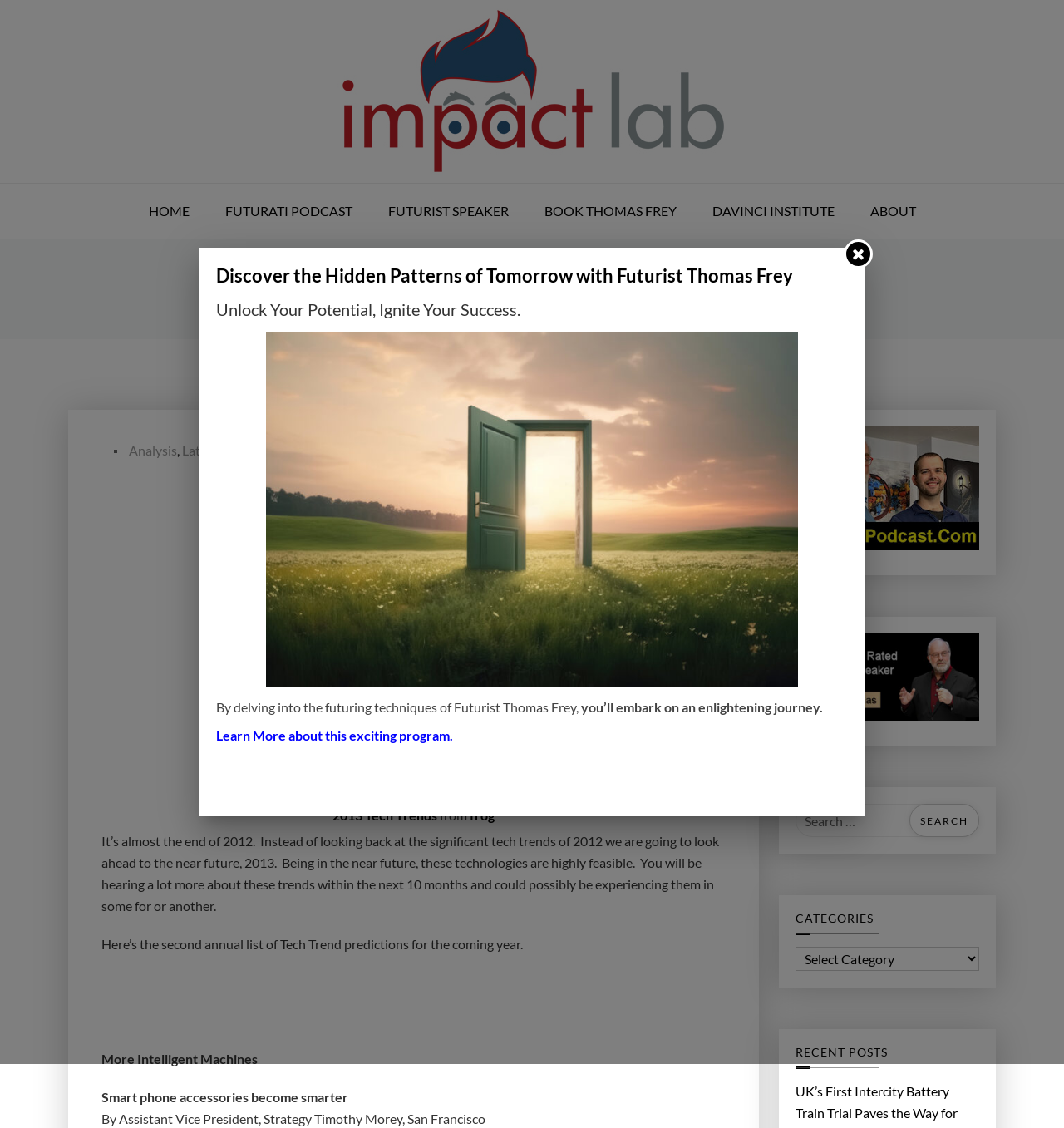How many search boxes are there on this webpage?
Based on the image, respond with a single word or phrase.

1